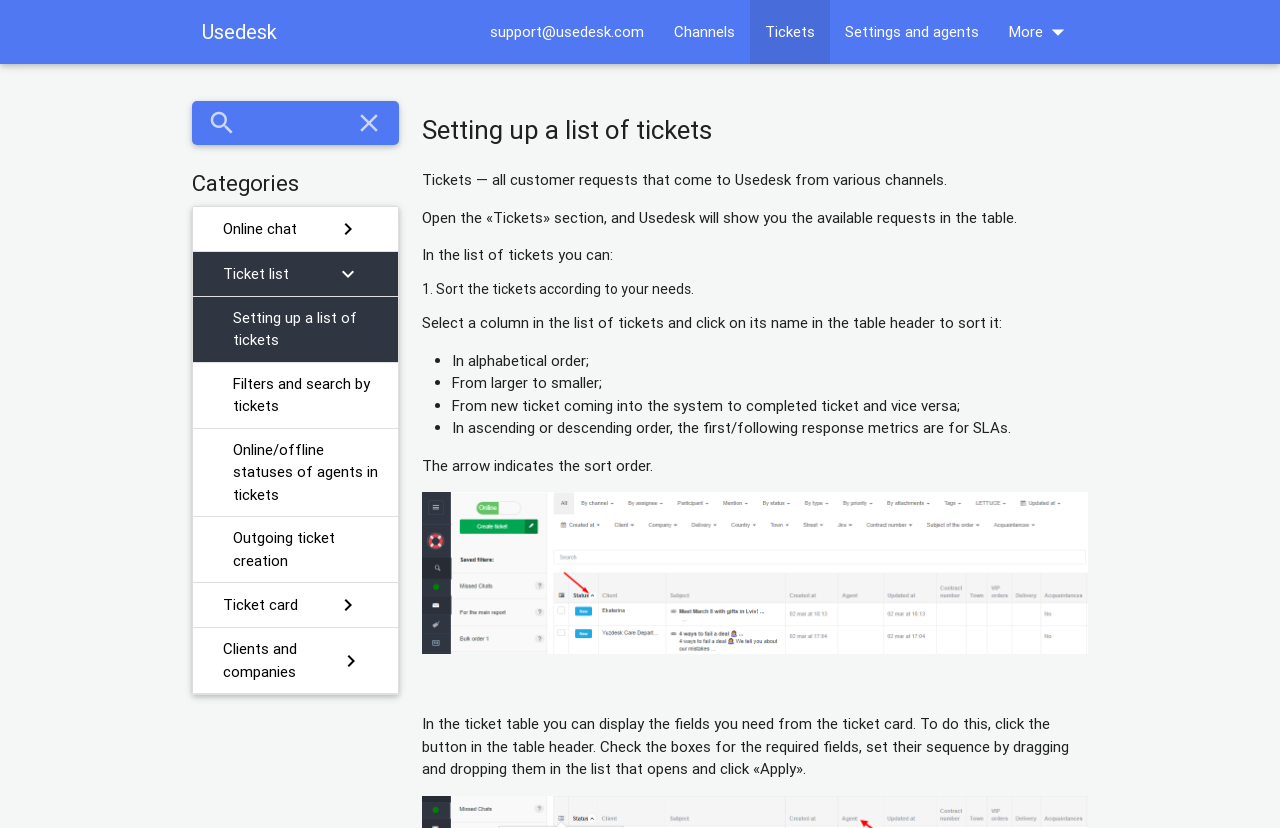How can tickets be sorted?
Please elaborate on the answer to the question with detailed information.

According to the webpage, tickets can be sorted by selecting a column in the list of tickets and clicking on its name in the table header. This is explained in the text 'Select a column in the list of tickets and click on its name in the table header to sort it:'